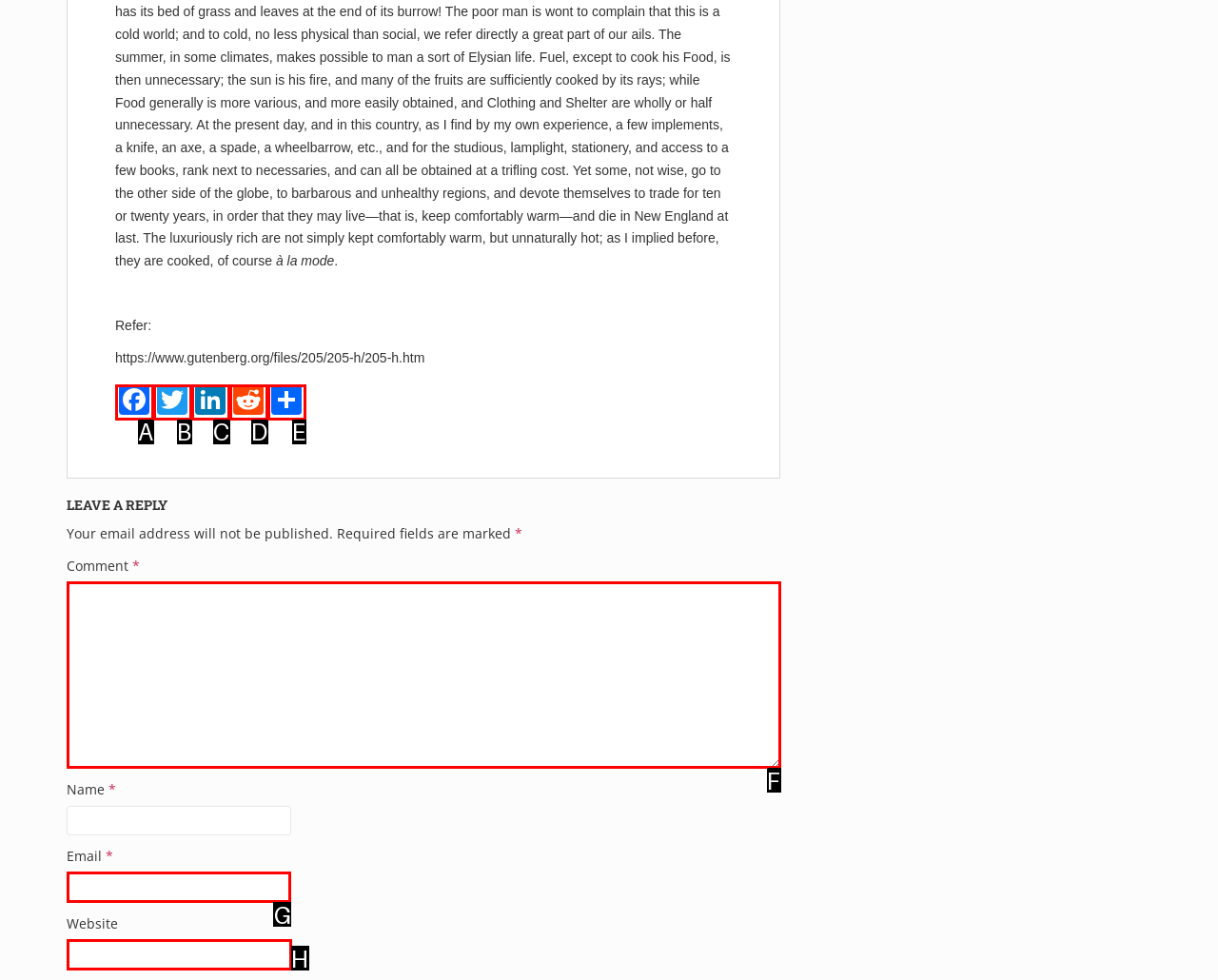Please indicate which option's letter corresponds to the task: Enter your email by examining the highlighted elements in the screenshot.

G